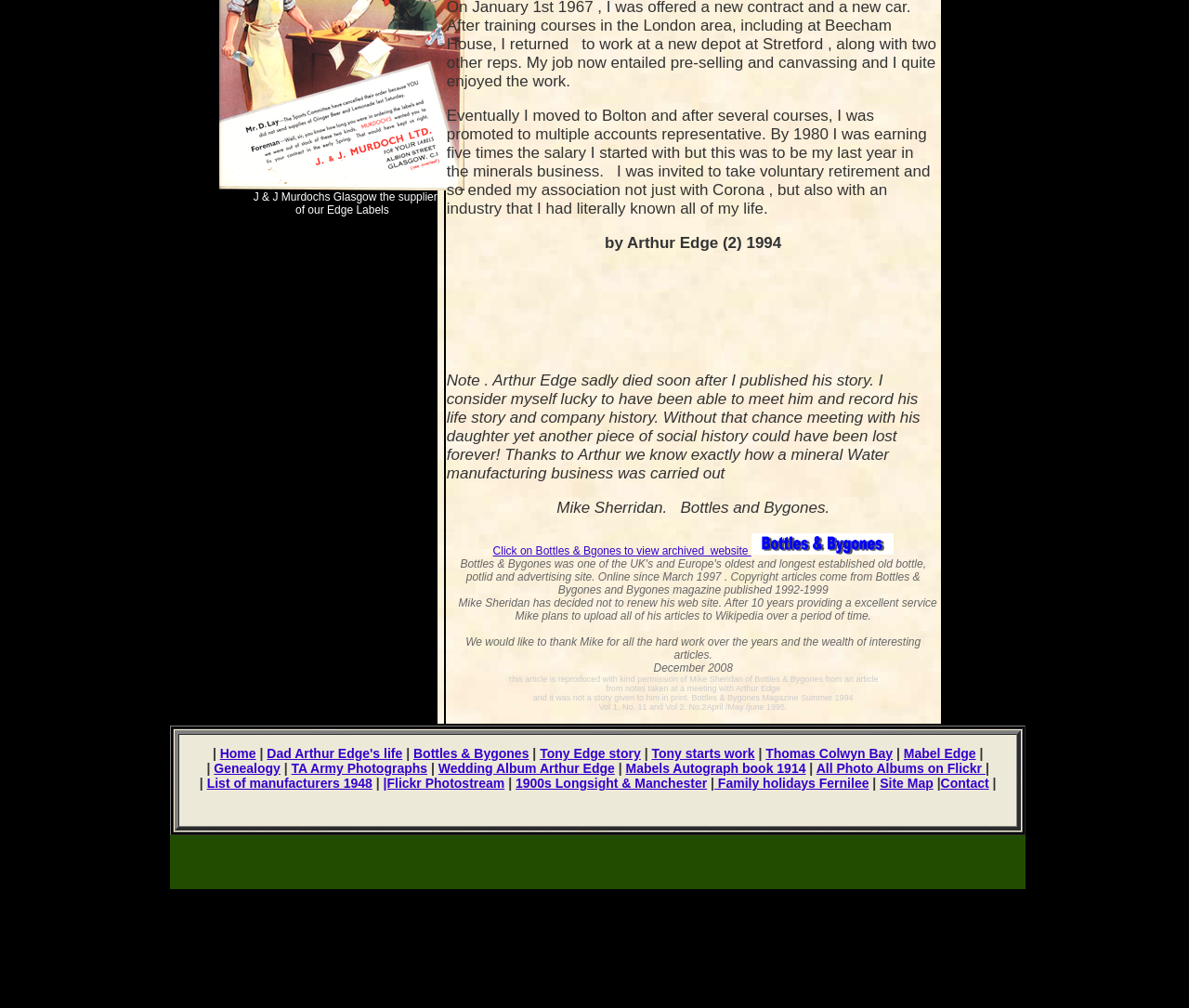Locate the bounding box coordinates of the element that needs to be clicked to carry out the instruction: "Click on Bottles & Bygones to view archived website". The coordinates should be given as four float numbers ranging from 0 to 1, i.e., [left, top, right, bottom].

[0.415, 0.54, 0.751, 0.553]